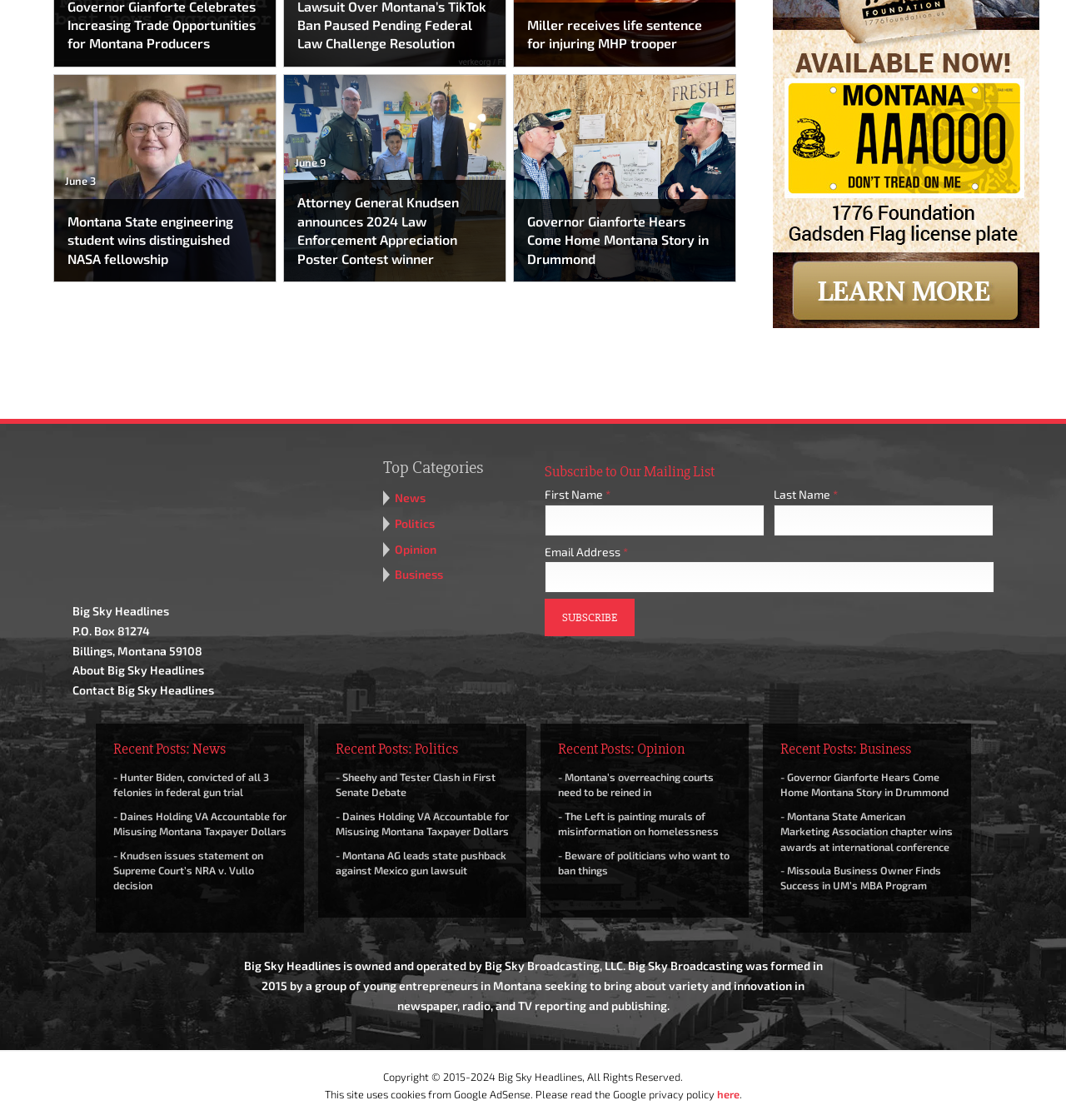Determine the bounding box coordinates of the clickable element to achieve the following action: 'Contact Big Sky Headlines'. Provide the coordinates as four float values between 0 and 1, formatted as [left, top, right, bottom].

[0.068, 0.61, 0.2, 0.623]